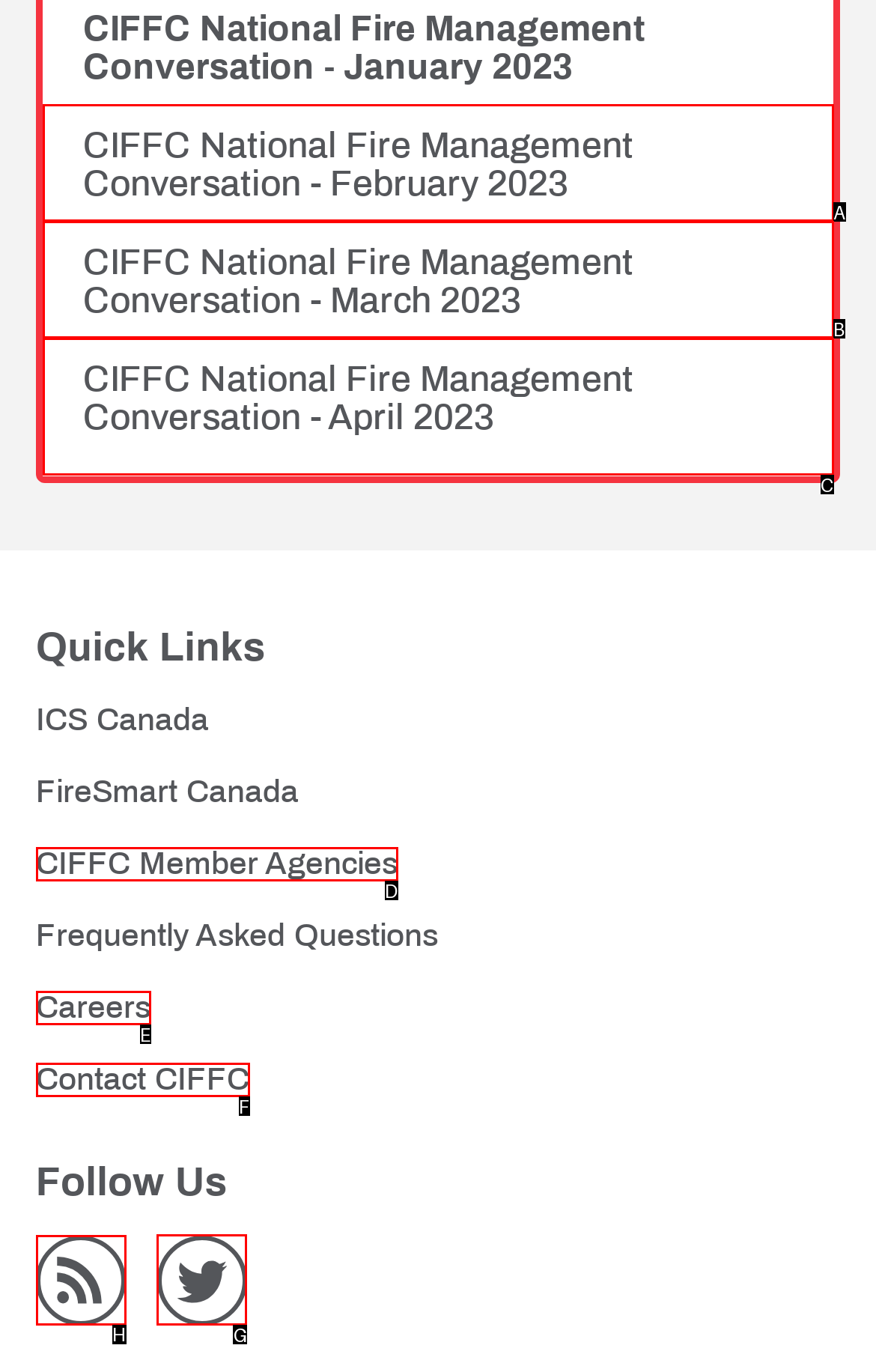Identify which HTML element should be clicked to fulfill this instruction: Follow CIFFC on Twitter Reply with the correct option's letter.

G